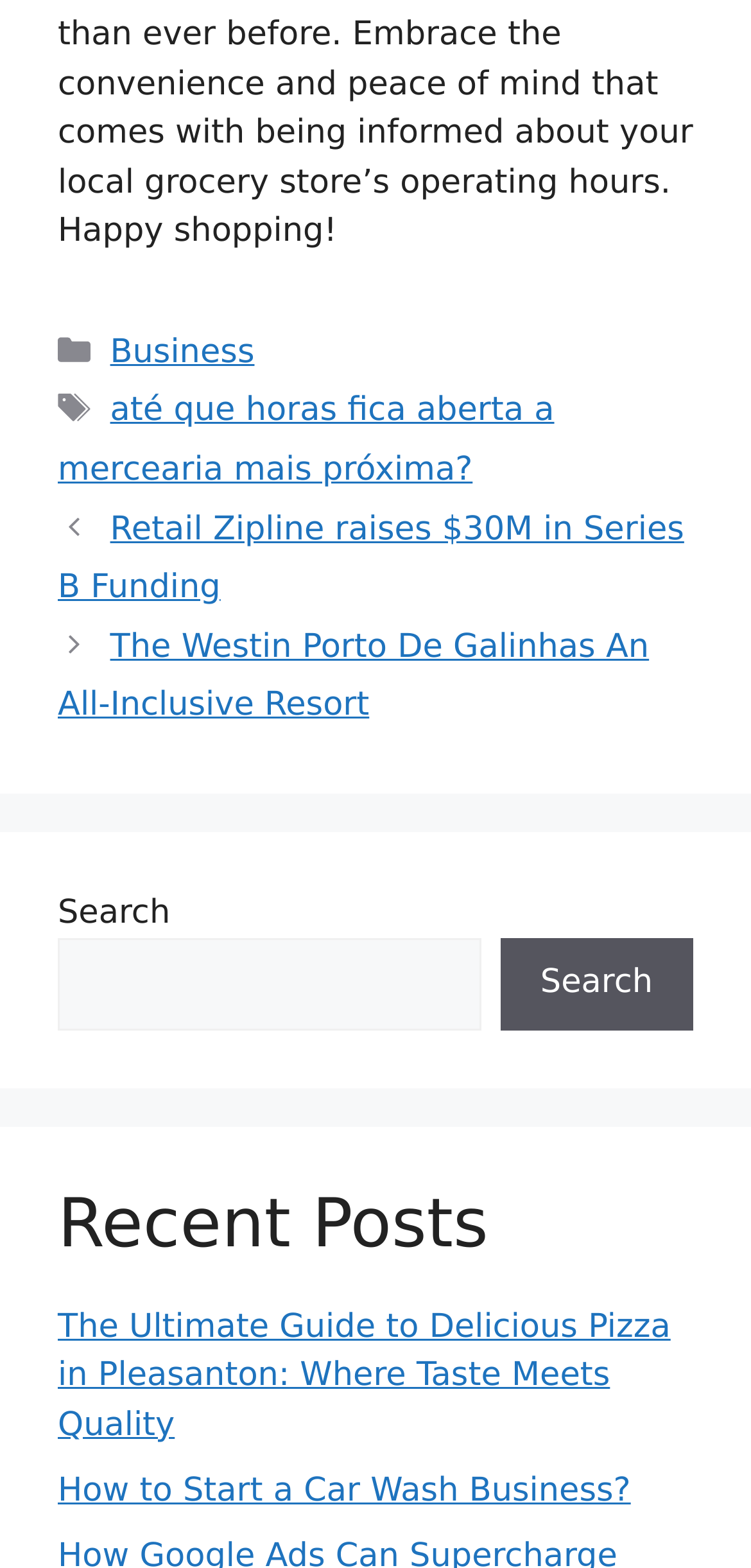Please answer the following question using a single word or phrase: 
What is the category of the first post?

Business